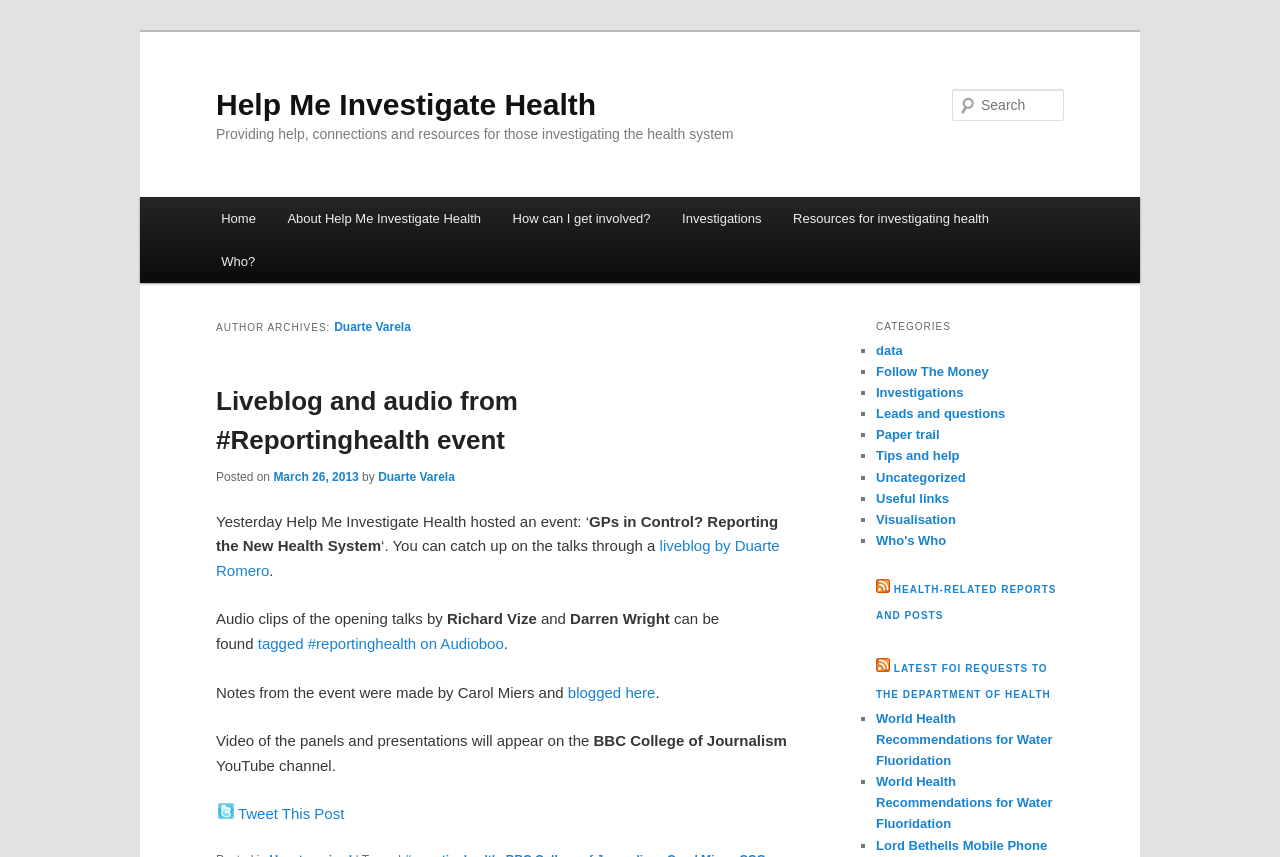What is the name of the event where liveblog and audio were recorded?
From the image, provide a succinct answer in one word or a short phrase.

#Reportinghealth event